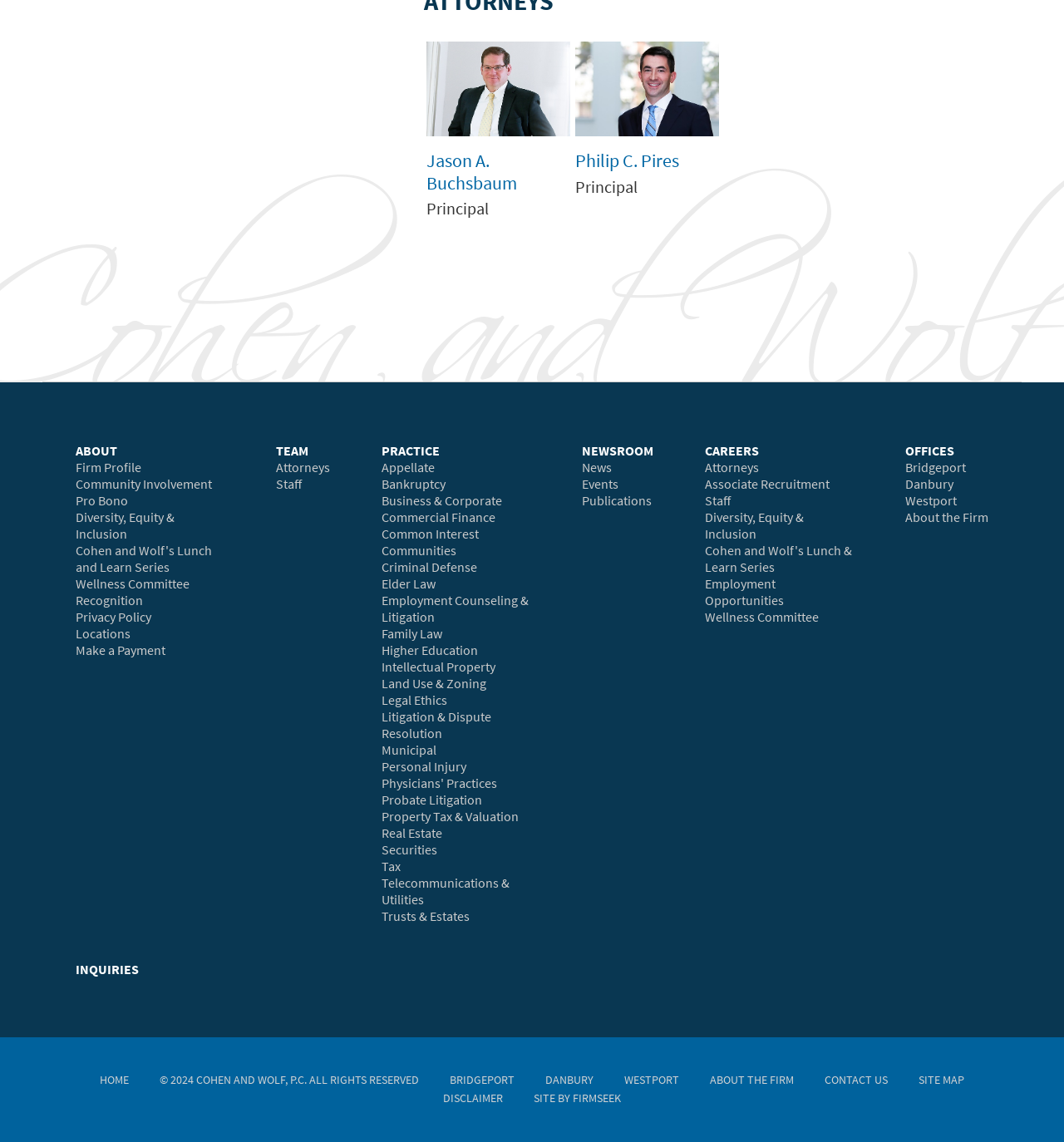Please specify the bounding box coordinates for the clickable region that will help you carry out the instruction: "Explore the practice area of Appellate".

[0.358, 0.402, 0.408, 0.416]